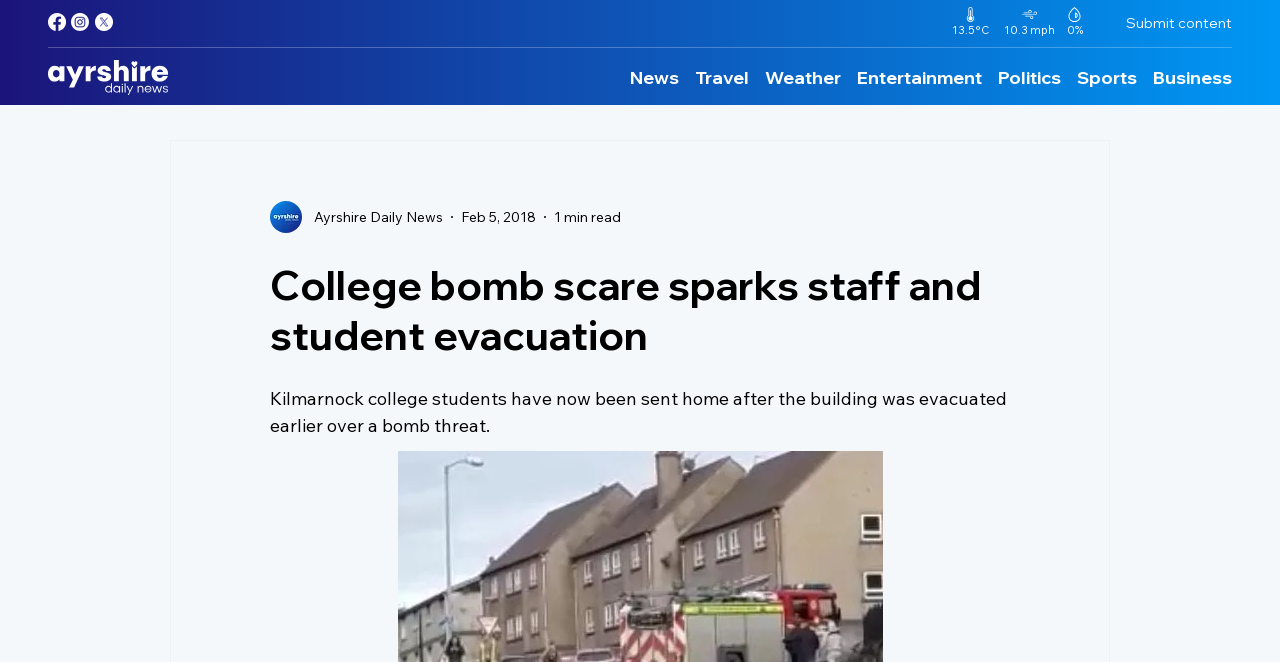Identify the bounding box coordinates of the region that needs to be clicked to carry out this instruction: "Submit content". Provide these coordinates as four float numbers ranging from 0 to 1, i.e., [left, top, right, bottom].

[0.88, 0.021, 0.962, 0.048]